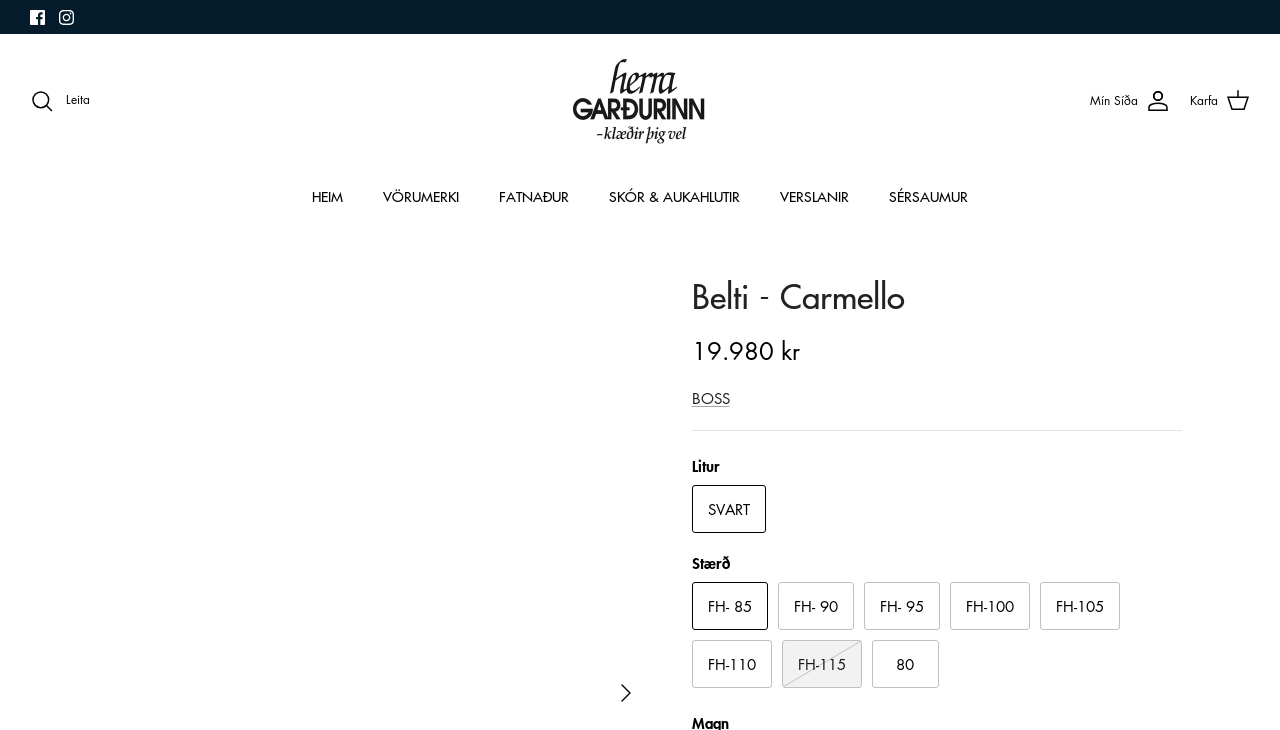Locate the bounding box coordinates of the area that needs to be clicked to fulfill the following instruction: "Enter email address in the 'Netfang' textbox". The coordinates should be in the format of four float numbers between 0 and 1, namely [left, top, right, bottom].

[0.219, 0.828, 0.5, 0.905]